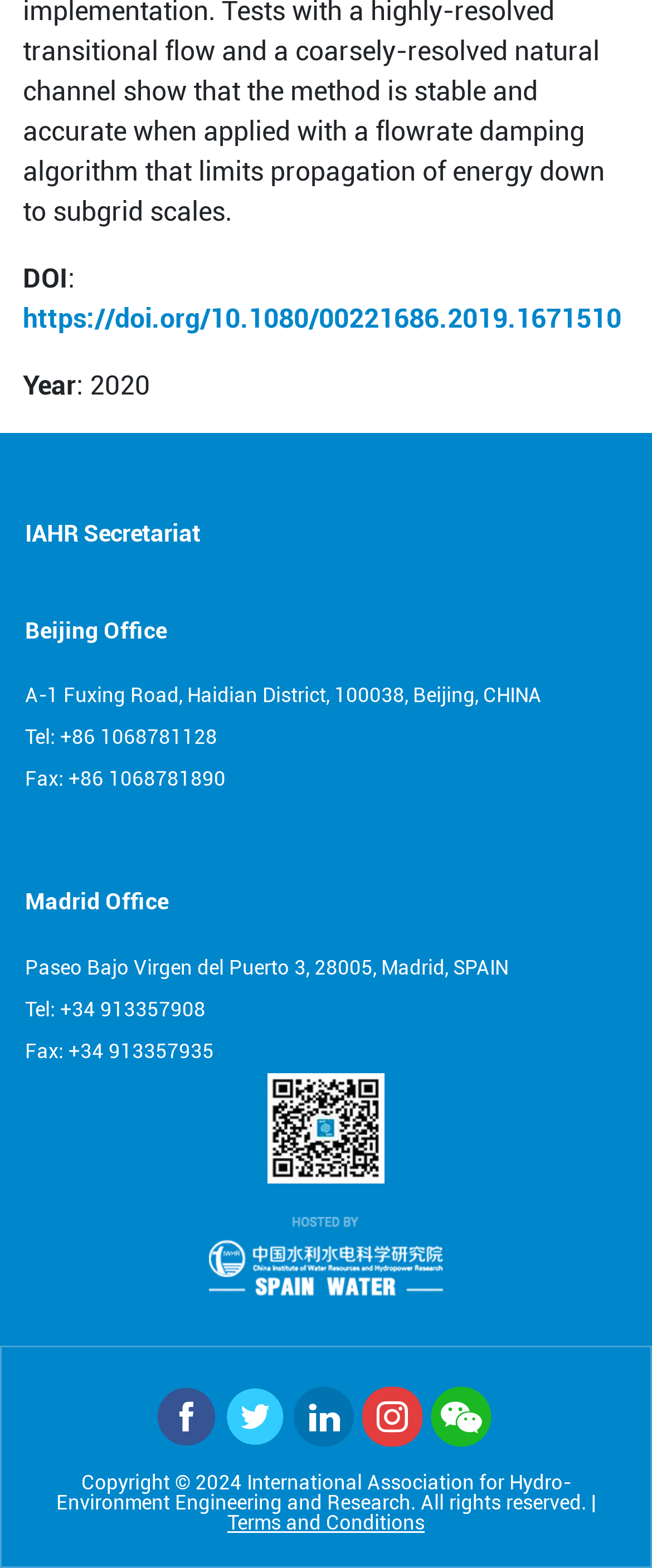Please determine the bounding box coordinates of the clickable area required to carry out the following instruction: "Click the bottom logo". The coordinates must be four float numbers between 0 and 1, represented as [left, top, right, bottom].

[0.321, 0.777, 0.679, 0.815]